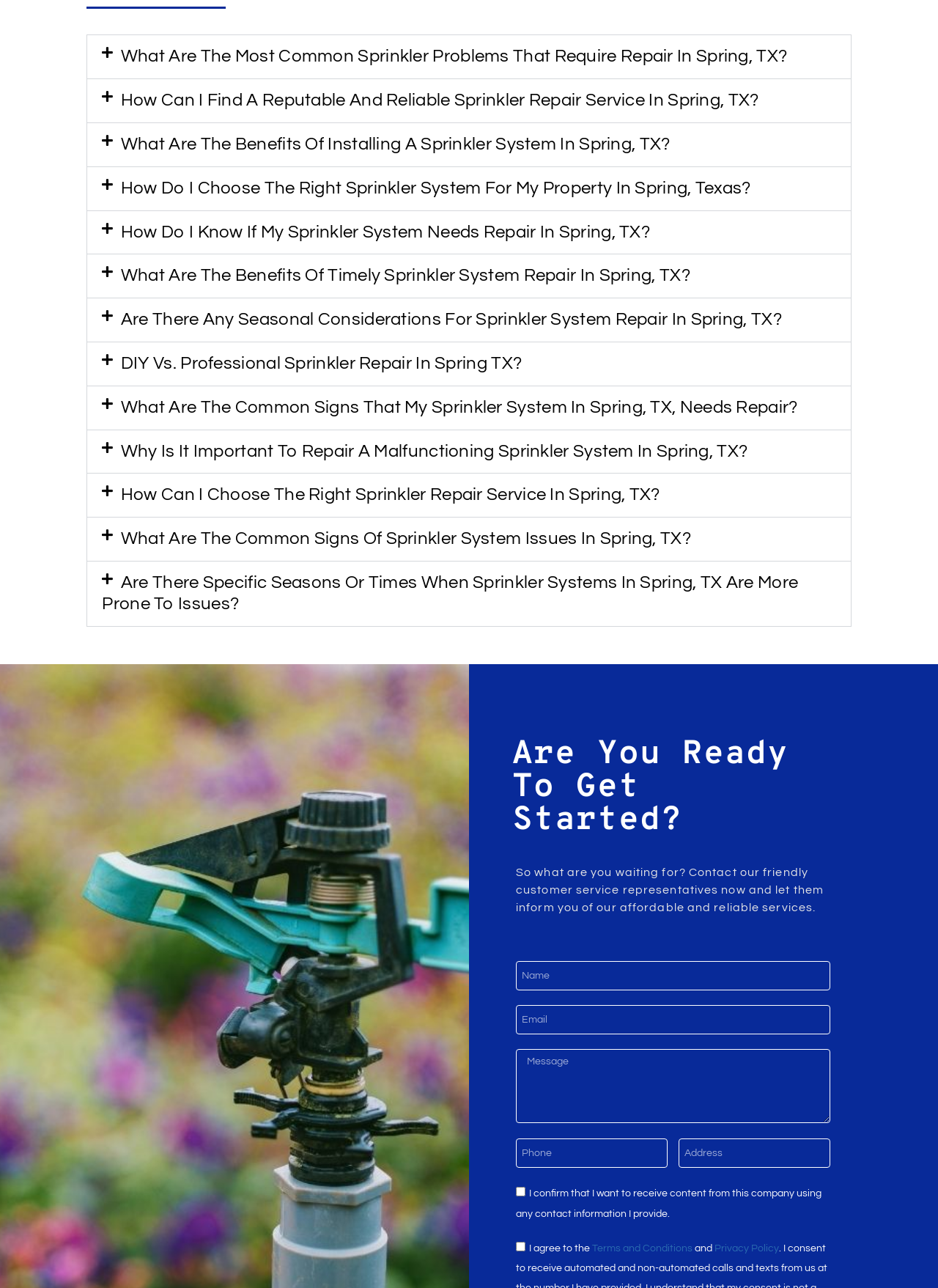What is the purpose of the form at the bottom of the webpage?
Please respond to the question with as much detail as possible.

The form at the bottom of the webpage contains fields for name, email, message, phone, and address, which suggests that its purpose is to allow users to contact customer service representatives, likely to inquire about or schedule sprinkler system repair services.